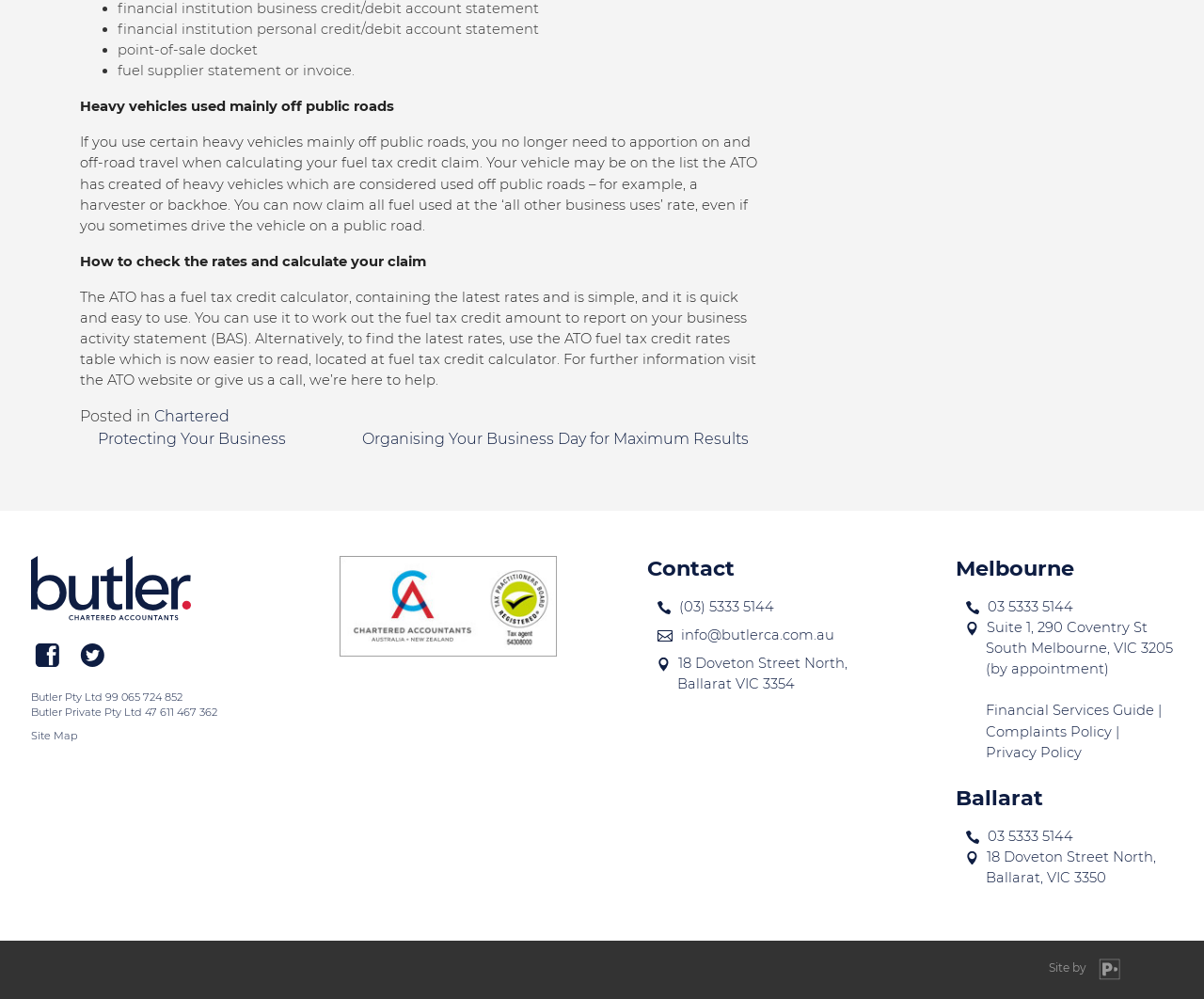Please reply to the following question using a single word or phrase: 
What is the profession of the person who can help with fuel tax credit claims?

Accountant